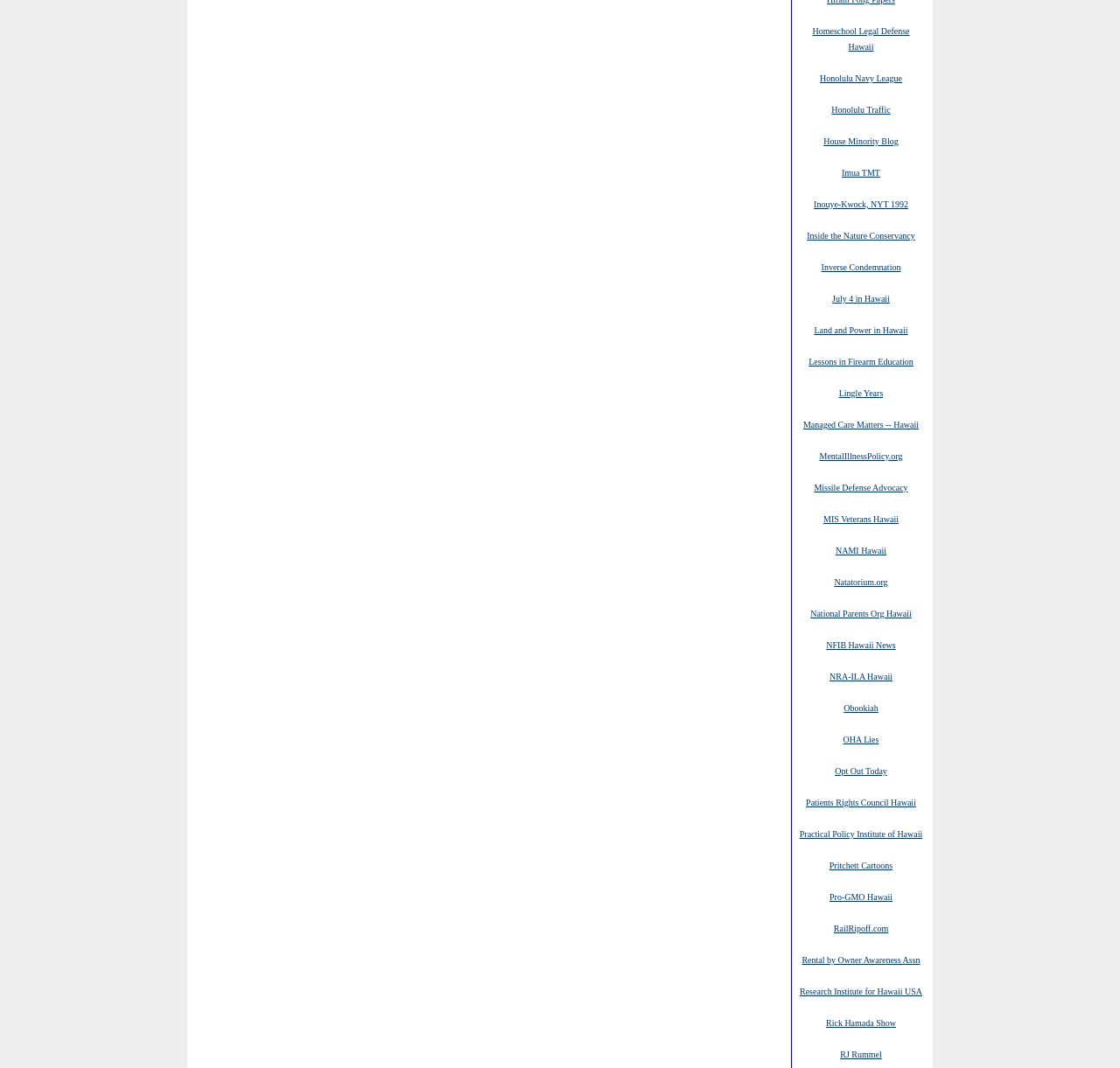Kindly determine the bounding box coordinates of the area that needs to be clicked to fulfill this instruction: "visit Homeschool Legal Defense Hawaii".

[0.725, 0.023, 0.812, 0.049]